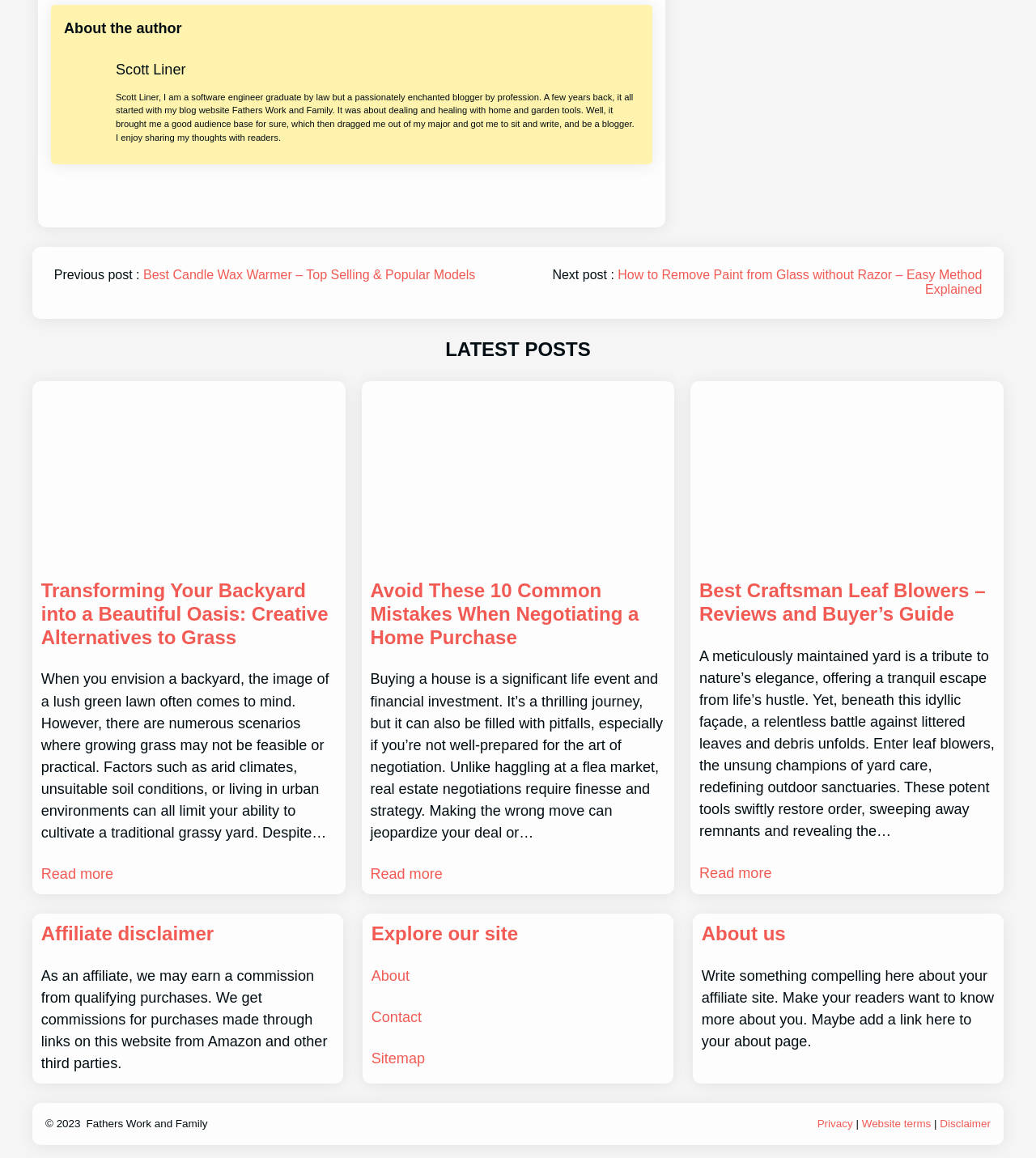Kindly provide the bounding box coordinates of the section you need to click on to fulfill the given instruction: "Visit the next post".

[0.596, 0.232, 0.948, 0.256]